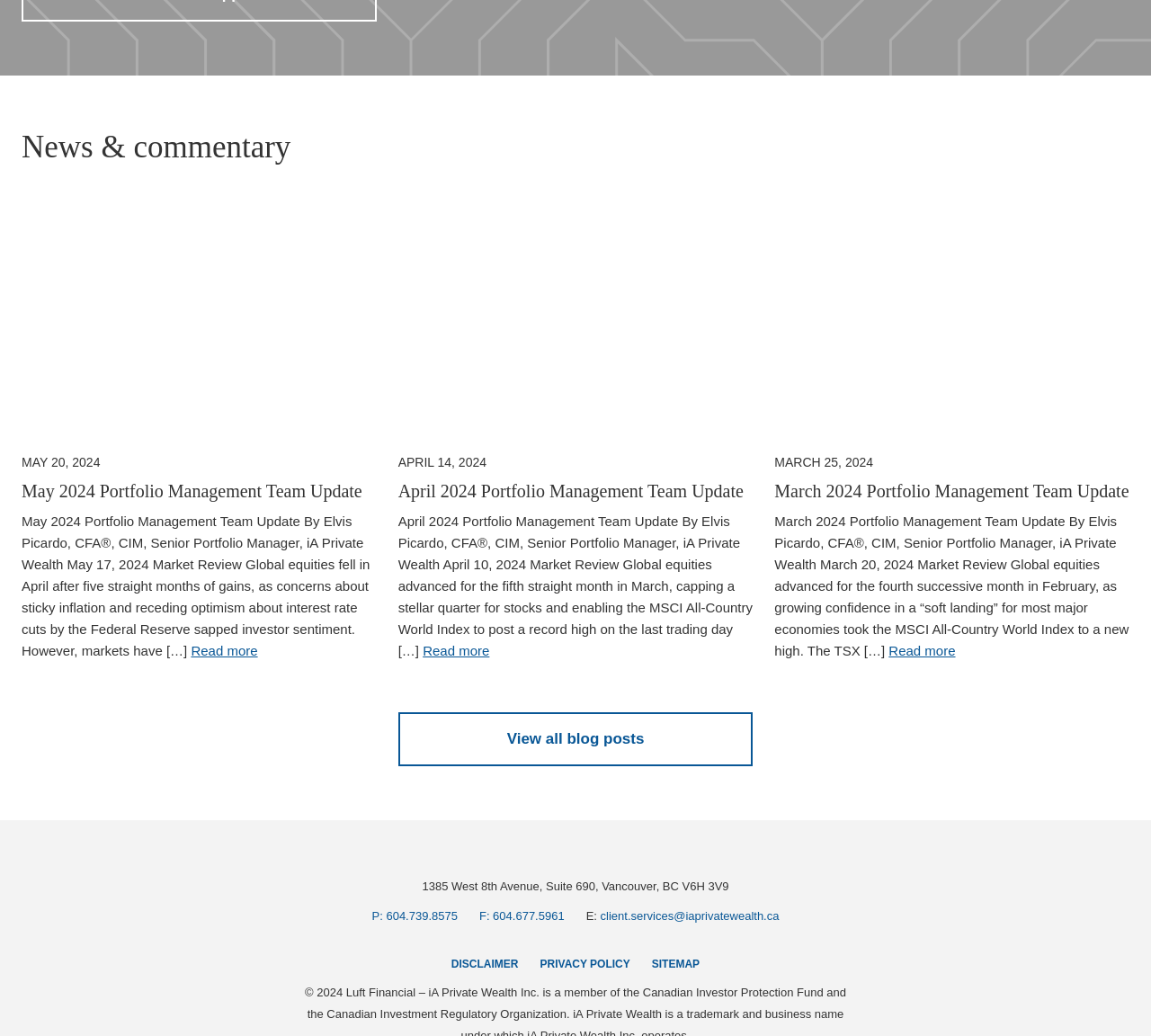How many articles are on this webpage?
Make sure to answer the question with a detailed and comprehensive explanation.

There are three article elements on this webpage, each containing a heading, time, and text. They are arranged horizontally and vertically, with the first article at the top-left, the second article at the top-right, and the third article at the bottom-left.